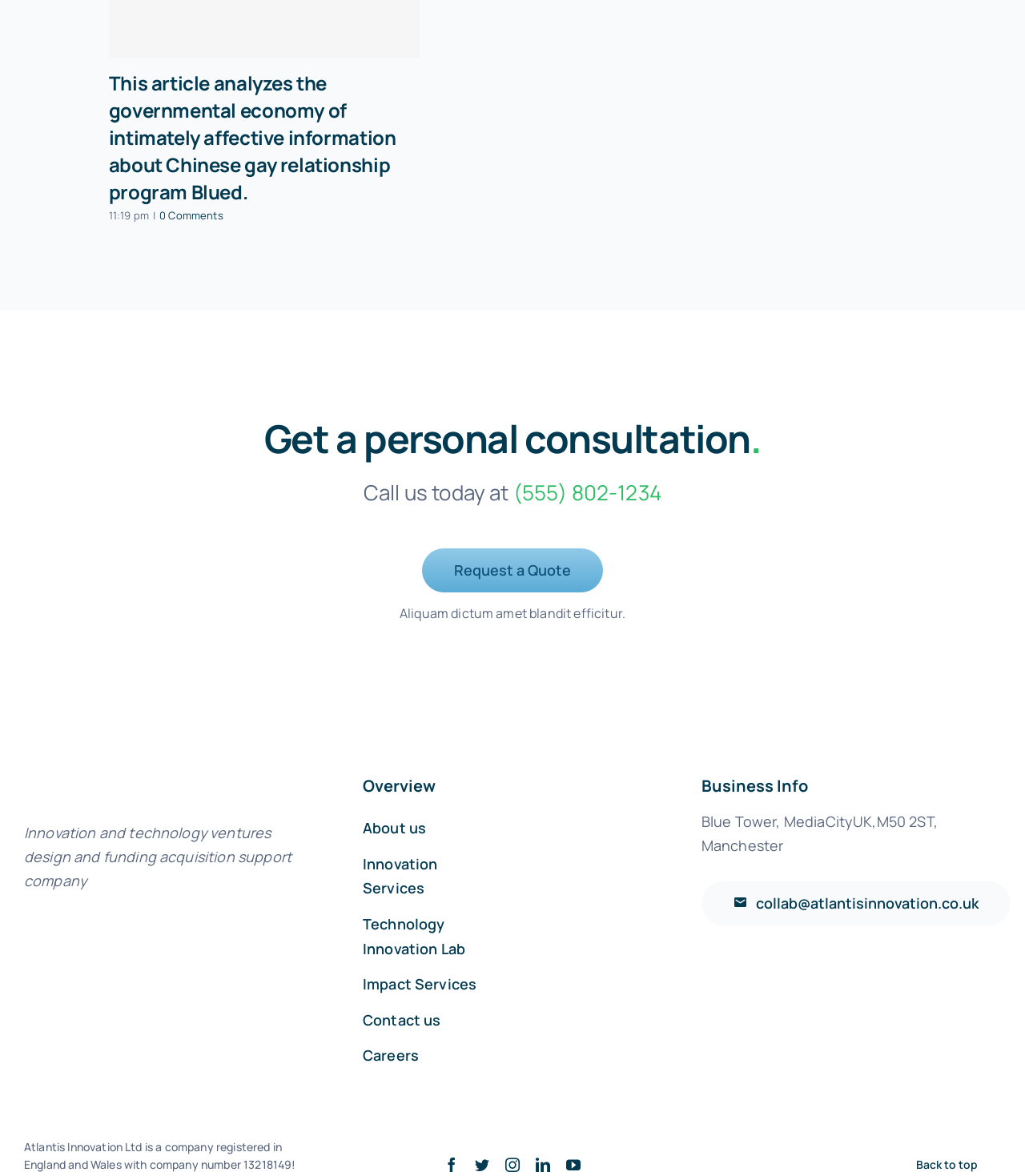Provide the bounding box coordinates, formatted as (top-left x, top-left y, bottom-right x, bottom-right y), with all values being floating point numbers between 0 and 1. Identify the bounding box of the UI element that matches the description: Technology Innovation Lab

[0.354, 0.775, 0.485, 0.818]